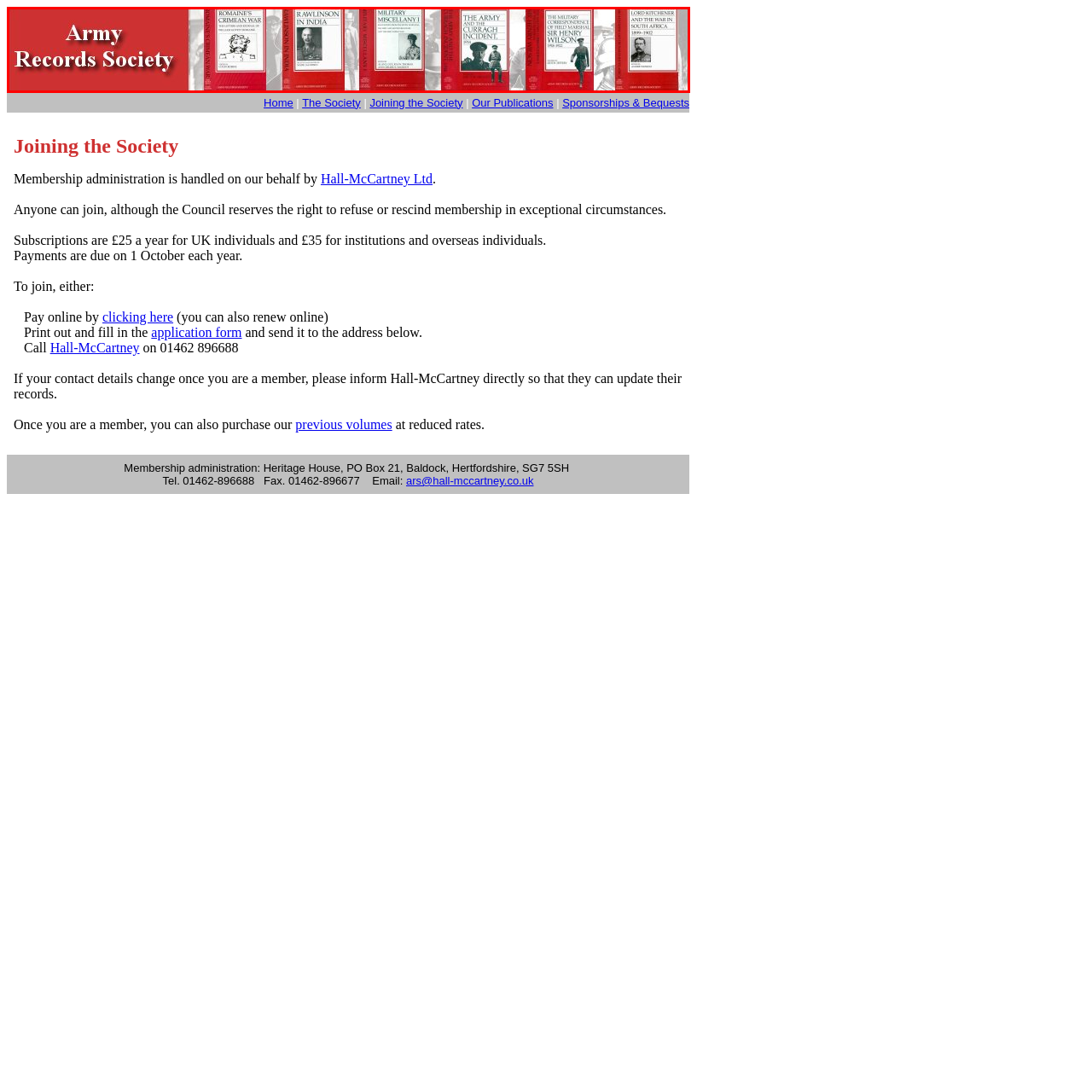Generate a thorough description of the part of the image enclosed by the red boundary.

The image features a collection of book covers affiliated with the Army Records Society, showcasing a series of scholarly works in history. The covers are predominantly red and display titles that highlight various military themes and figures, such as "R. A. V. Aulinson in India" and "The Army Currach Incident." Each cover includes an associated illustration or portrait, emphasizing the historical significance of the subjects. This visual representation illustrates the society's commitment to preserving and disseminating important military records and research. The text "Army Records Society" is prominently displayed in white against a rich red background, enhancing its visibility and appeal.